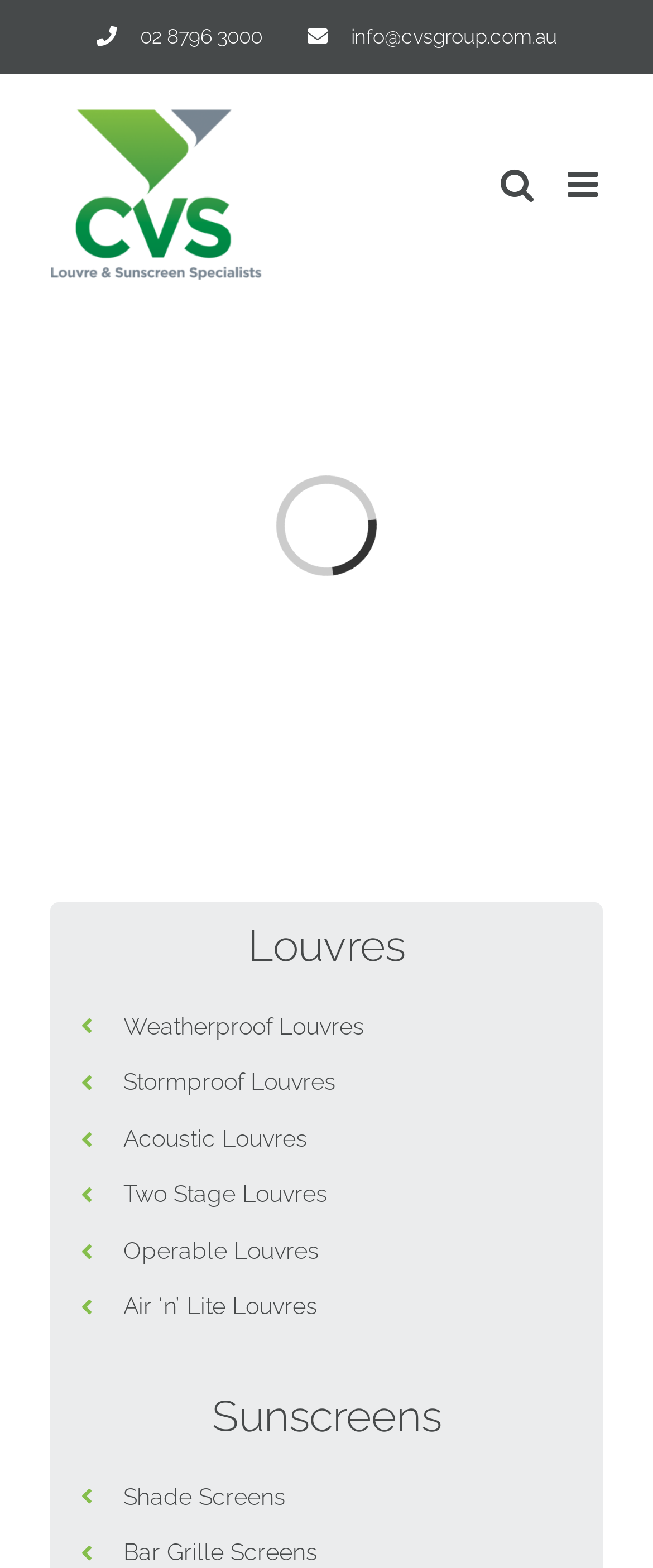Give a comprehensive overview of the webpage, including key elements.

The webpage is about Bar Grille Screens and Sunscreen Products offered by CVS Equipment. At the top, there is a navigation menu labeled as "Secondary Menu" that spans the entire width of the page. Below the navigation menu, there are two links, "02 8796 3000" and "info@cvsgroup.com.au", which are positioned side by side, taking up about a third of the page's width. To the left of these links, there is the CVS Equipment logo, which is an image.

On the right side of the page, there are two links, "Toggle mobile menu" and "Toggle mobile search", which are positioned vertically. Below these links, there is a loading indicator that displays the text "Loading...".

The main content of the page is divided into two sections. The first section is headed by "Louvres" and contains six links to different types of louvres, including Weatherproof Louvres, Stormproof Louvres, and Acoustic Louvres. These links are positioned vertically, taking up about half of the page's width.

The second section is headed by "Sunscreens" and contains two links, "Shade Screens" and "Bar Grille Screens". These links are also positioned vertically, below the "Louvres" section.

At the bottom of the page, there is a link labeled with an arrow icon, "\uf106 Go to Top", which allows users to navigate back to the top of the page.